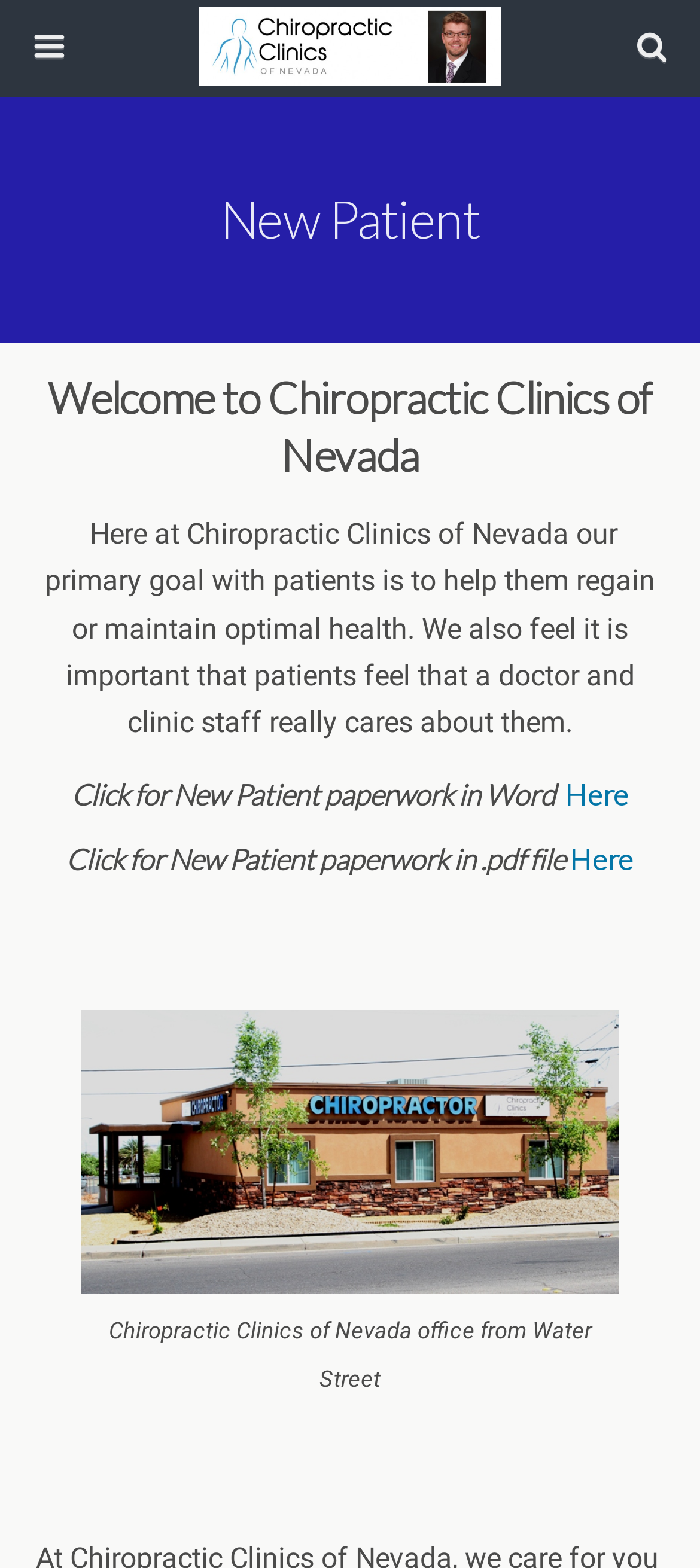Using the information in the image, give a detailed answer to the following question: What is the purpose of the search function?

The search function is provided to allow users to search this website, as indicated by the textbox and button labeled 'Search this website…' and 'Search' respectively.